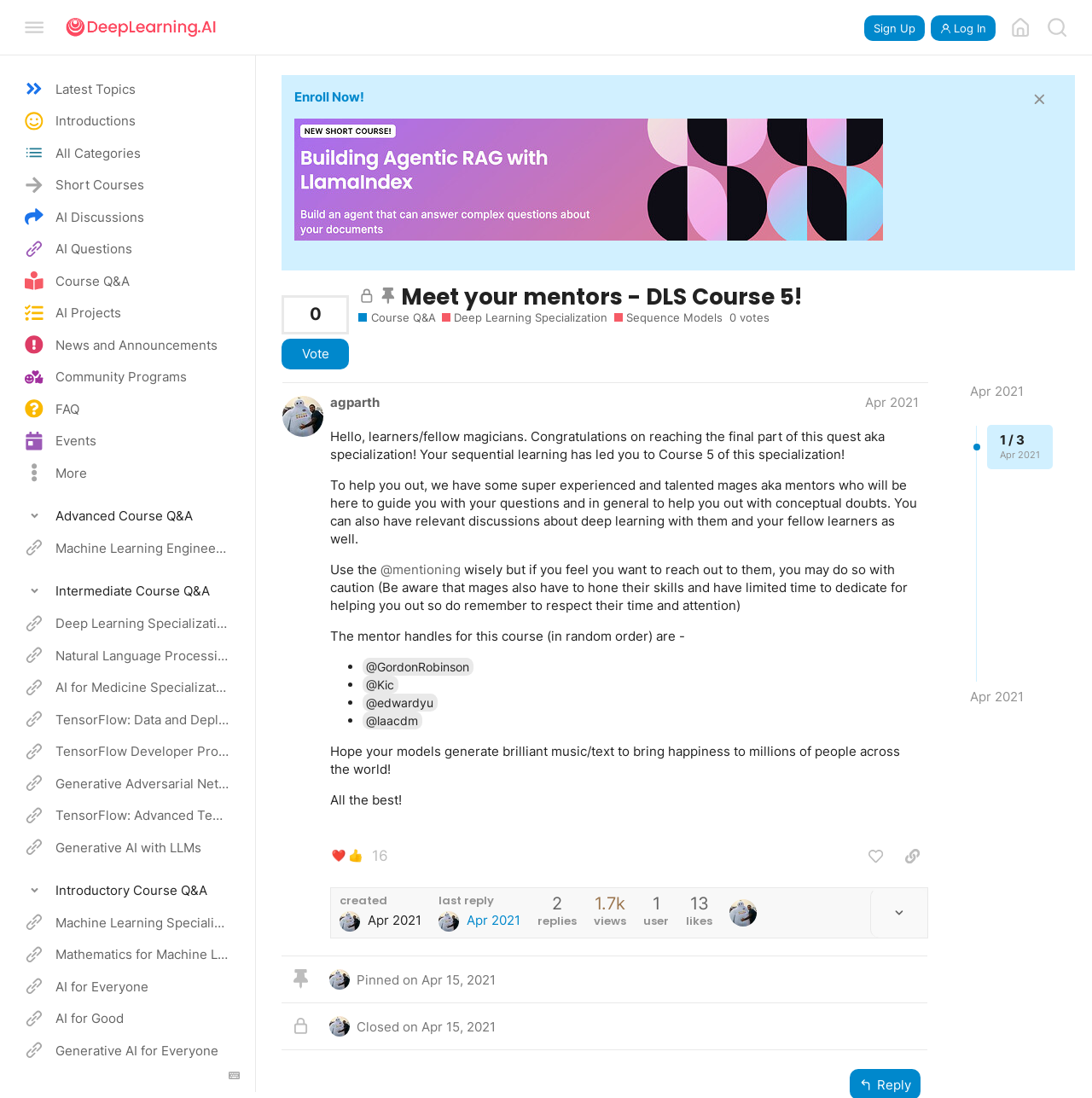Highlight the bounding box coordinates of the element that should be clicked to carry out the following instruction: "Click on the 'Sign Up' button". The coordinates must be given as four float numbers ranging from 0 to 1, i.e., [left, top, right, bottom].

[0.791, 0.014, 0.847, 0.038]